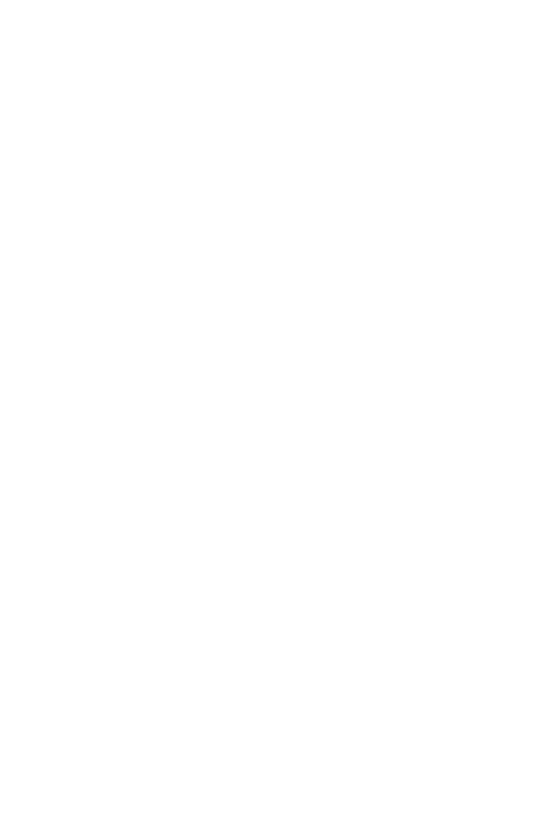What type of design does the dress have?
Please answer the question with as much detail as possible using the screenshot.

According to the caption, the dress features an A-line design, which enhances femininity, adds elegance, and provides movement, making it suitable for winter layering.